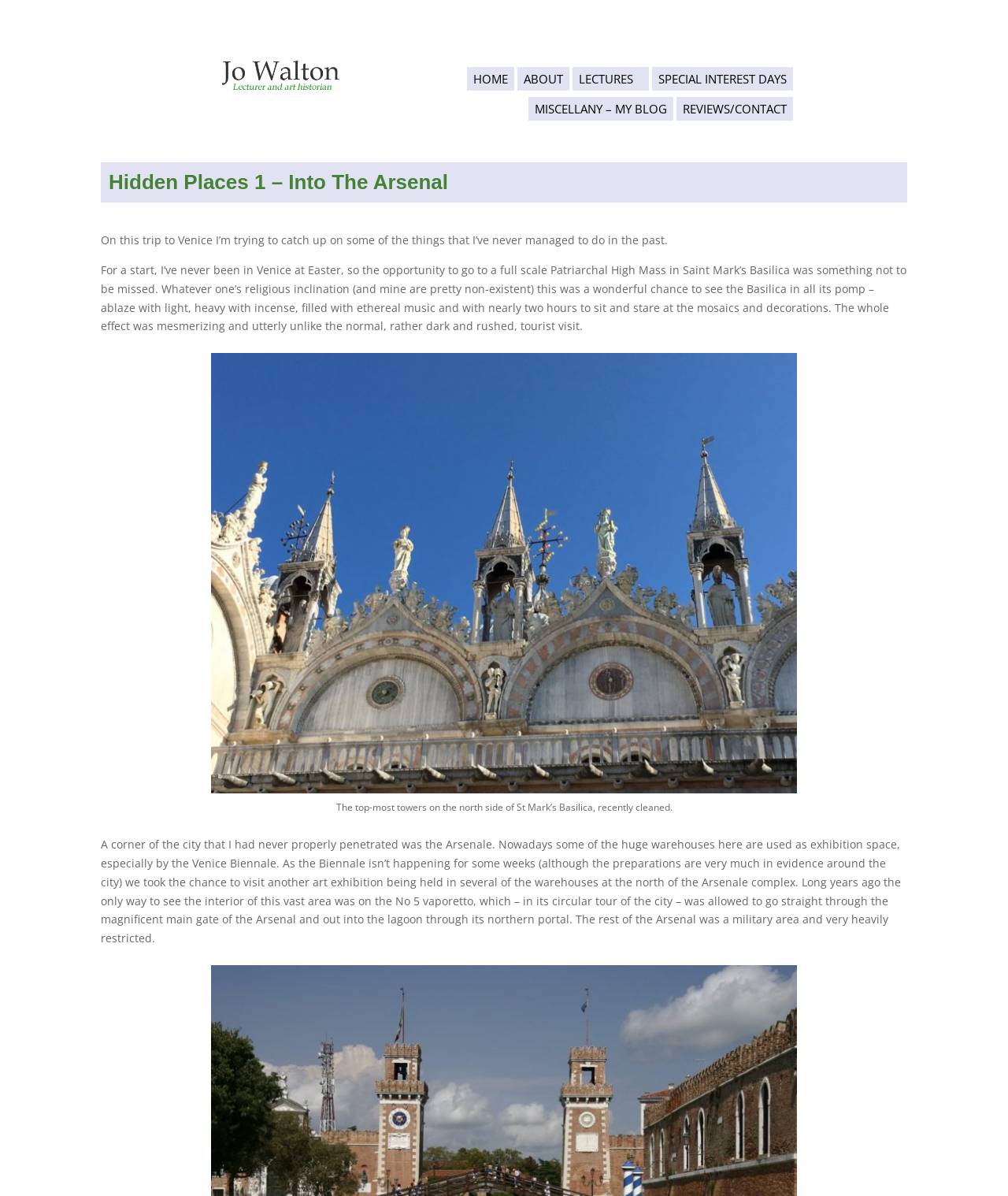Create an in-depth description of the webpage, covering main sections.

The webpage is about Jo Walton's blog post "Hidden Places 1 – Into the Arsenal". At the top, there is a small image, and a navigation menu with links to "HOME", "ABOUT", "LECTURES", "SPECIAL INTEREST DAYS", "MISCELLANY – MY BLOG", and "REVIEWS/CONTACT". 

Below the navigation menu, there is a heading "Hidden Places 1 – Into The Arsenal" followed by a paragraph of text describing the author's trip to Venice, where they attended a Patriarchal High Mass in Saint Mark’s Basilica. 

Further down, there is a large image, likely a photo from the trip, with a caption "The top-most towers on the north side of St Mark’s Basilica, recently cleaned". 

The main content of the page is a long text passage describing the author's visit to the Arsenale, a historic area in Venice, where they visited an art exhibition in several warehouses. The text is divided into three paragraphs, with the image breaking up the text. The author shares their personal experience and provides details about the history and current use of the Arsenale.